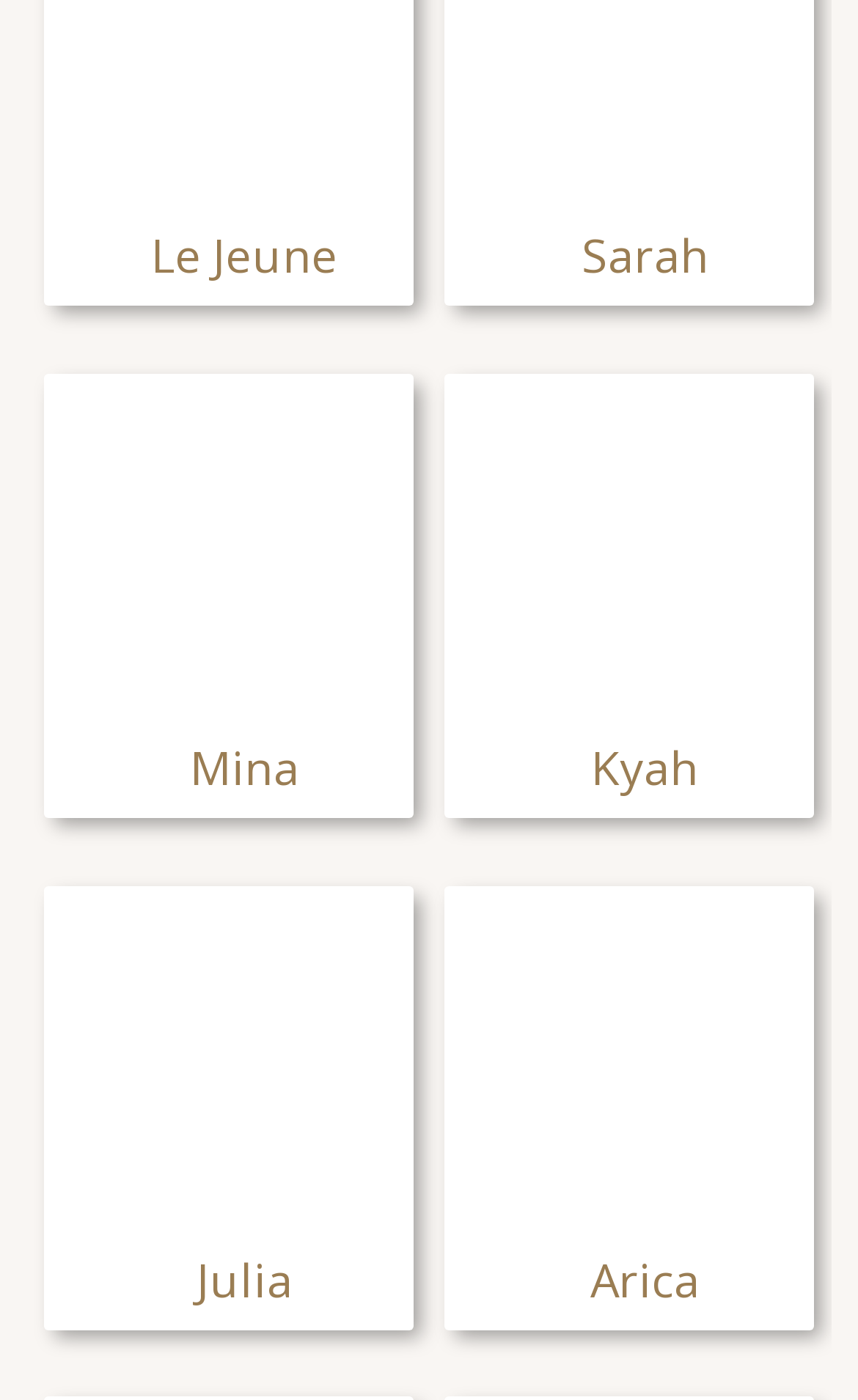Identify and provide the bounding box coordinates of the UI element described: "parent_node: Mina". The coordinates should be formatted as [left, top, right, bottom], with each number being a float between 0 and 1.

[0.032, 0.267, 0.5, 0.585]